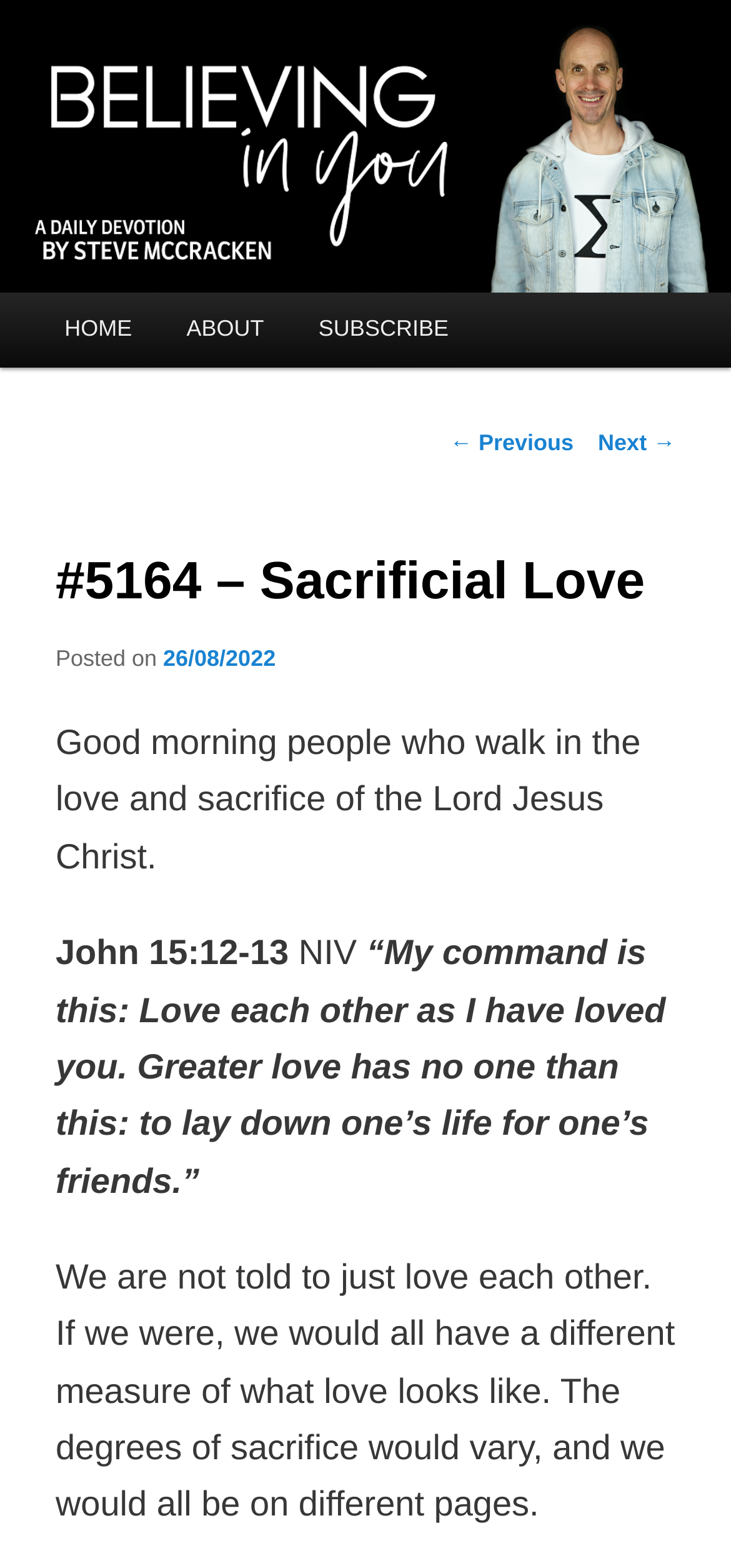Answer the question with a single word or phrase: 
What is the main menu item after 'HOME'?

ABOUT